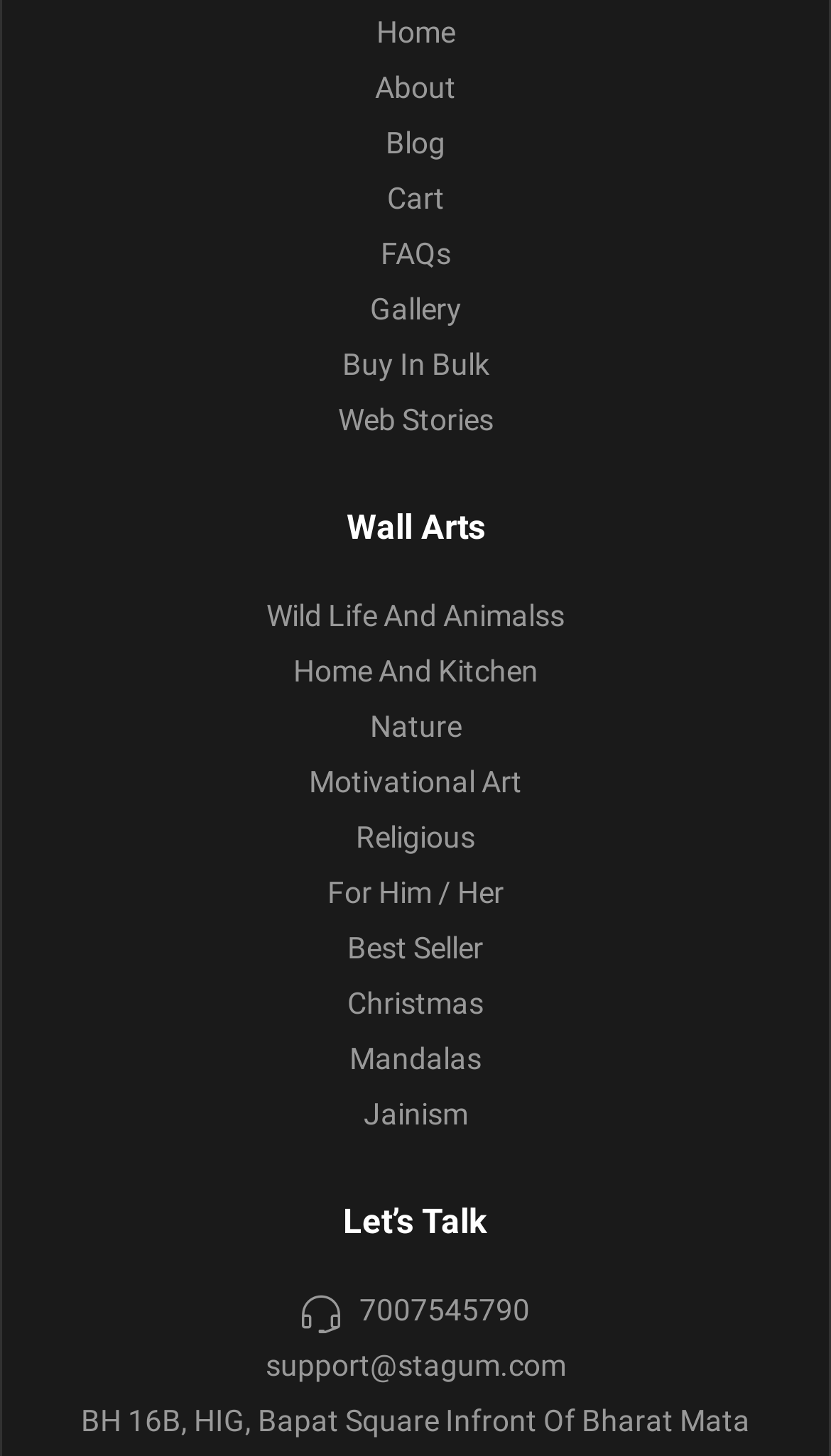Identify the bounding box of the UI component described as: "Home".

[0.079, 0.002, 0.921, 0.04]